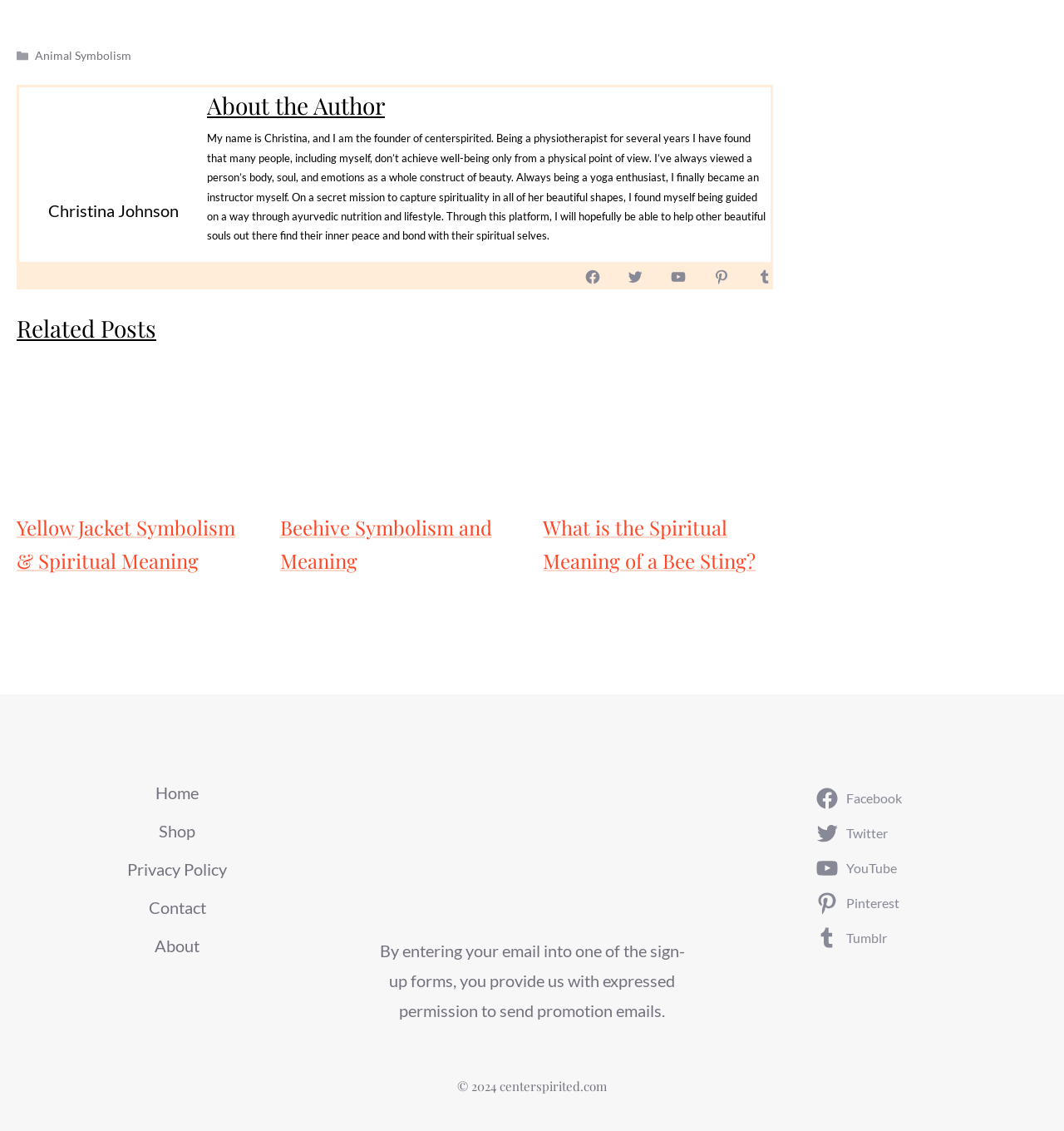Specify the bounding box coordinates of the region I need to click to perform the following instruction: "Visit the 'Animal Symbolism' page". The coordinates must be four float numbers in the range of 0 to 1, i.e., [left, top, right, bottom].

[0.033, 0.043, 0.124, 0.055]